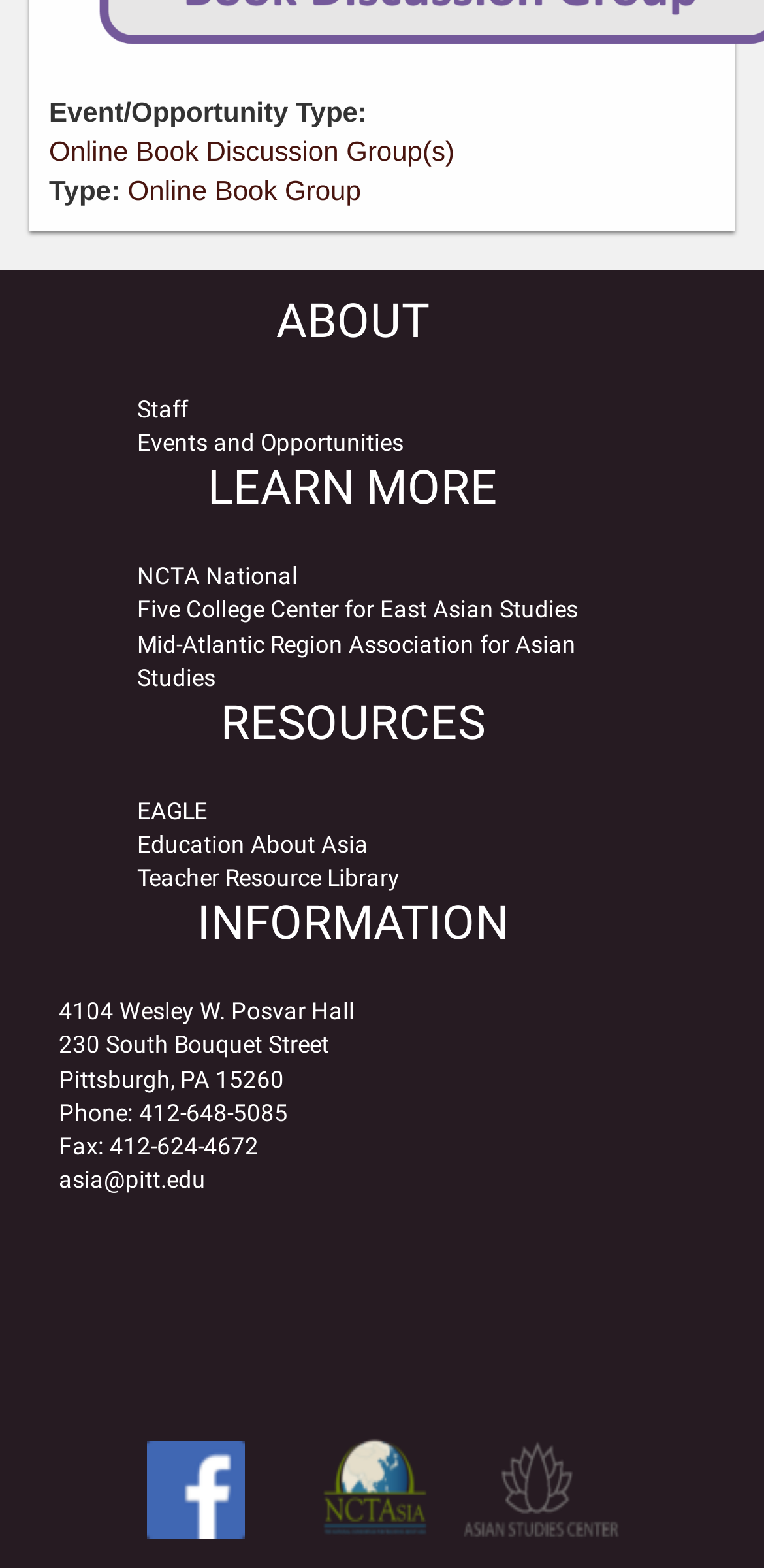Answer this question in one word or a short phrase: What is the phone number of the organization?

412-648-5085